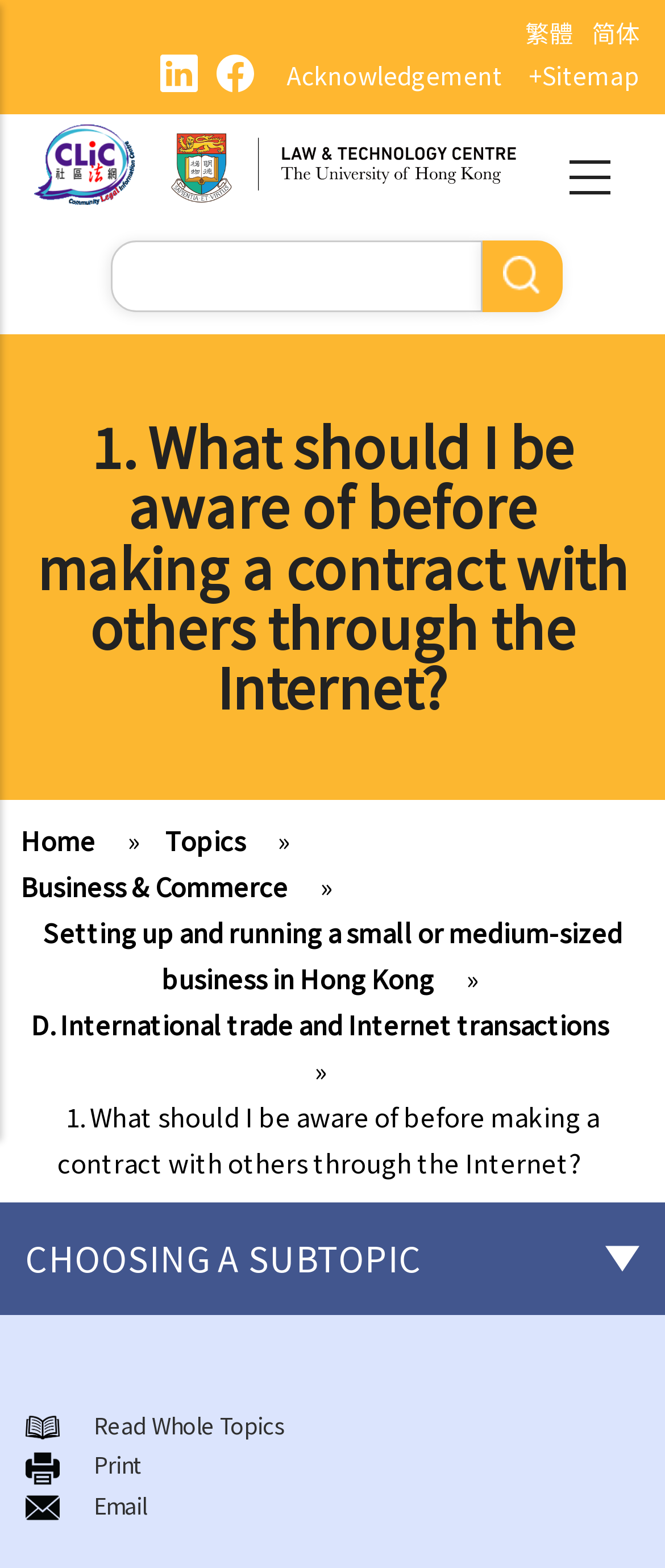What is the name of the organization behind this website?
Please provide a single word or phrase as the answer based on the screenshot.

Community Legal Information Centre (CLIC)